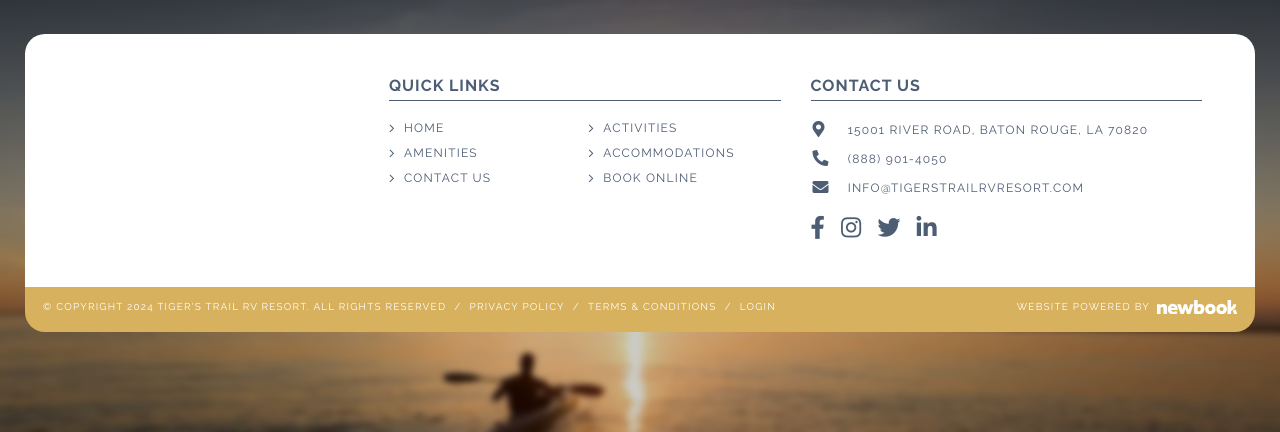How many quick links are available on the webpage?
Provide a short answer using one word or a brief phrase based on the image.

6